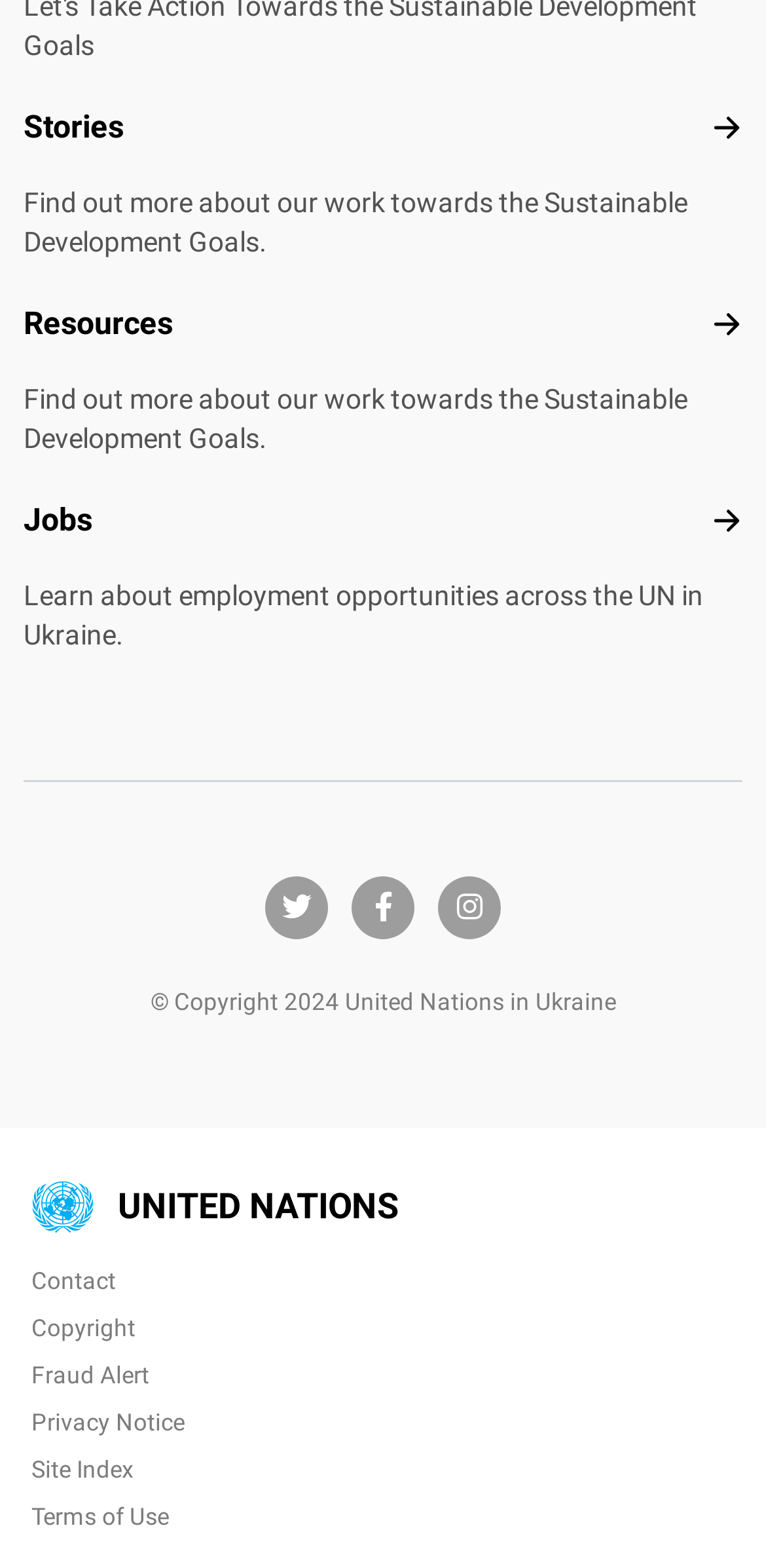Indicate the bounding box coordinates of the element that must be clicked to execute the instruction: "Contact the United Nations". The coordinates should be given as four float numbers between 0 and 1, i.e., [left, top, right, bottom].

[0.041, 0.809, 0.151, 0.826]